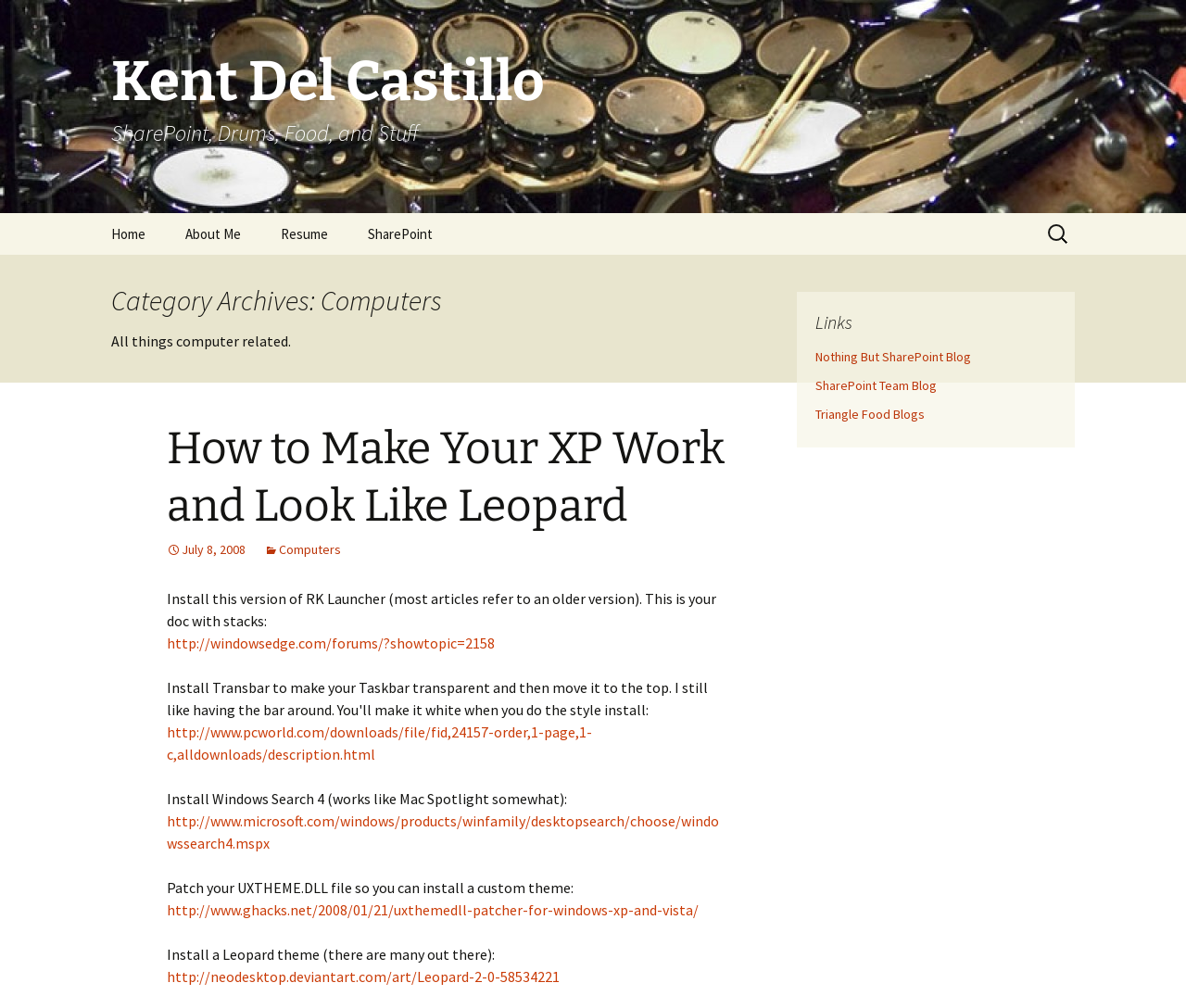What is the name of the author?
Refer to the image and offer an in-depth and detailed answer to the question.

The name of the author can be found in the top-left corner of the webpage, where it says 'Kent Del Castillo SharePoint, Drums, Food, and Stuff'. This is likely the author's name and a brief description of their interests.